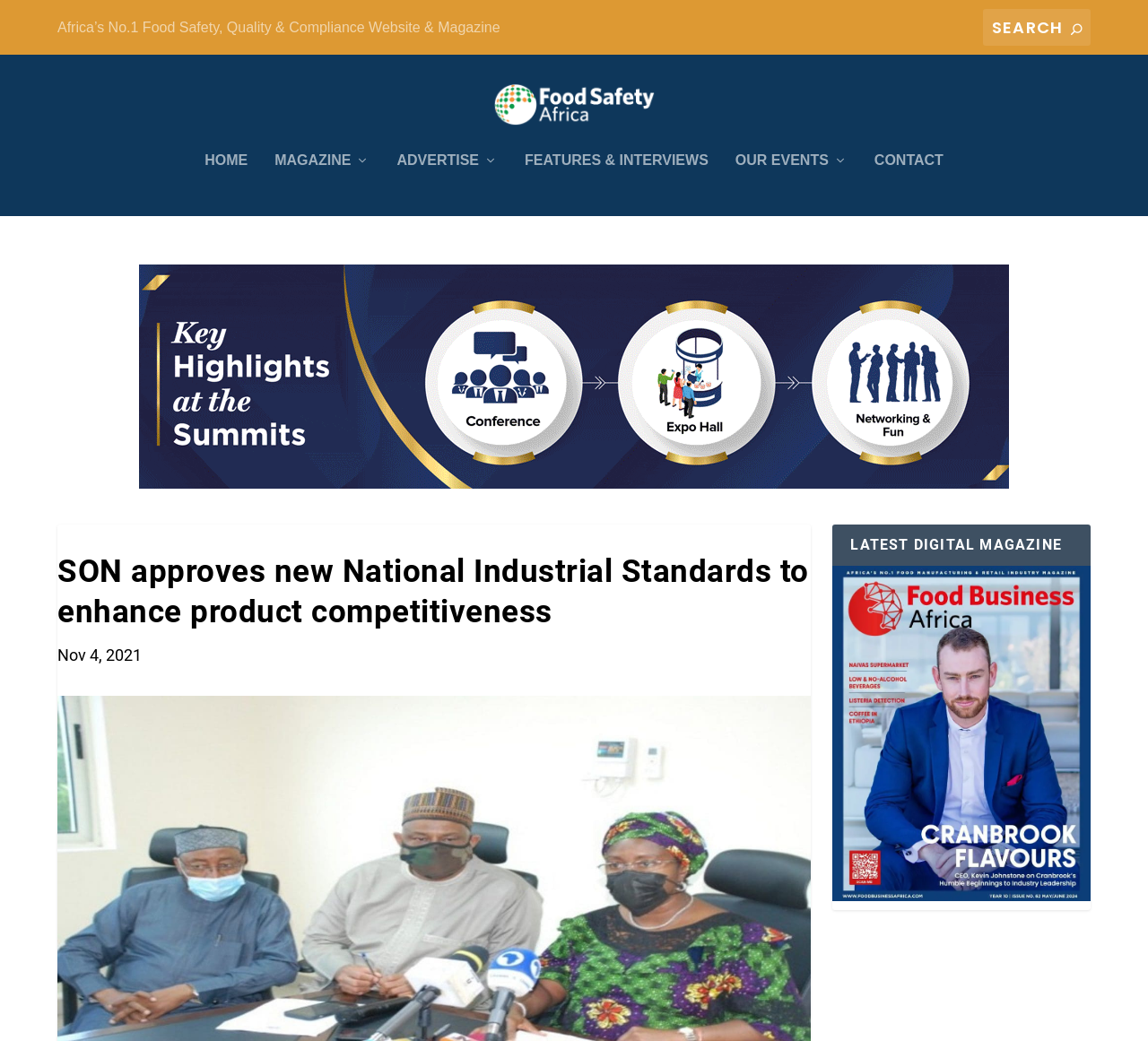Respond with a single word or phrase to the following question: What is the purpose of the search box?

To search the website